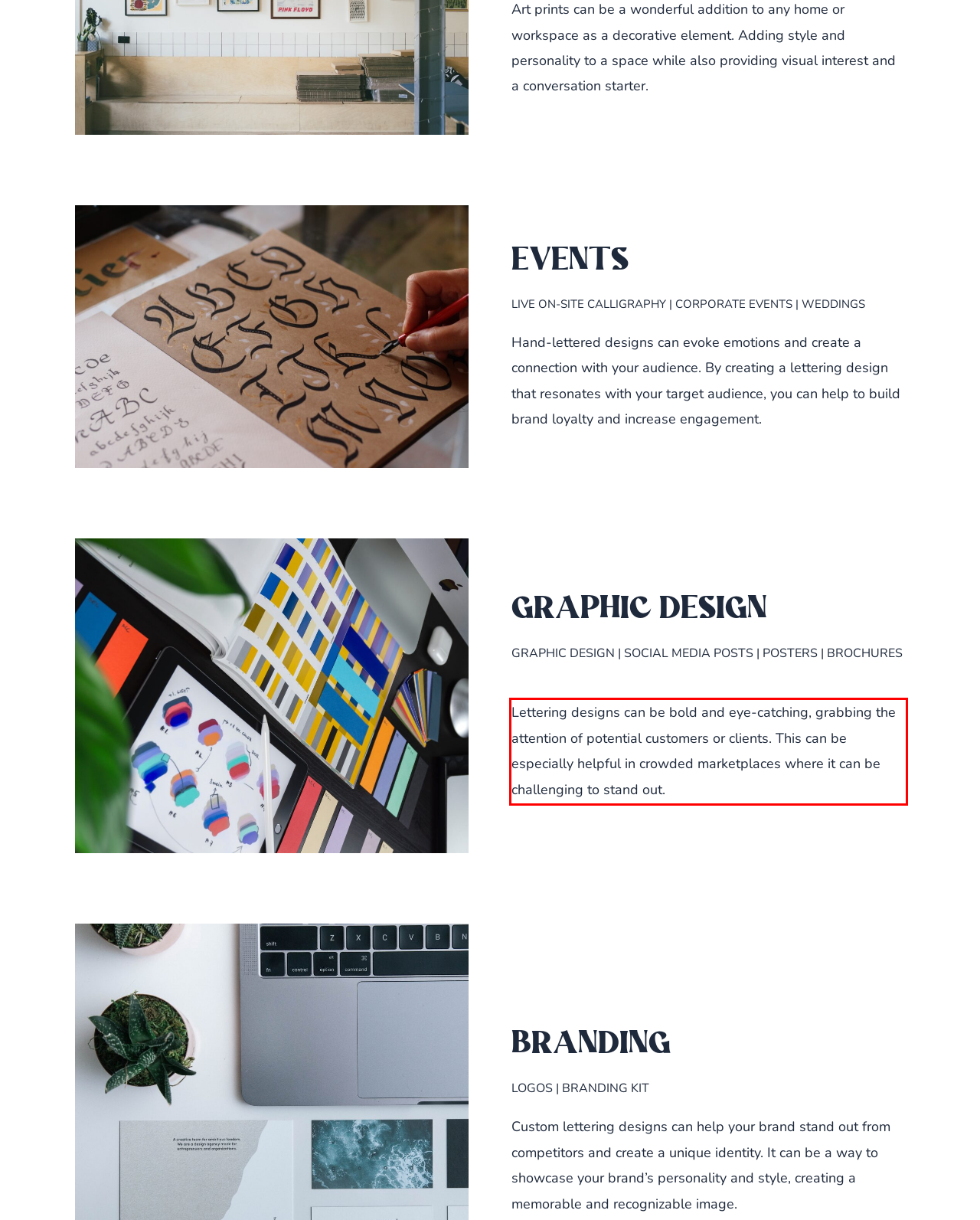Given a screenshot of a webpage with a red bounding box, extract the text content from the UI element inside the red bounding box.

Lettering designs can be bold and eye-catching, grabbing the attention of potential customers or clients. This can be especially helpful in crowded marketplaces where it can be challenging to stand out.